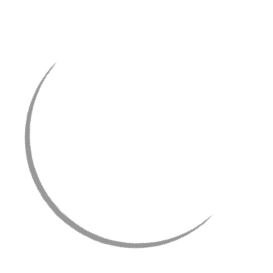What type of event is the bracelet ideal for?
Kindly give a detailed and elaborate answer to the question.

The caption states that the bracelet is 'ideal for weddings, proms, or formal events', indicating that it is suitable for these types of occasions.